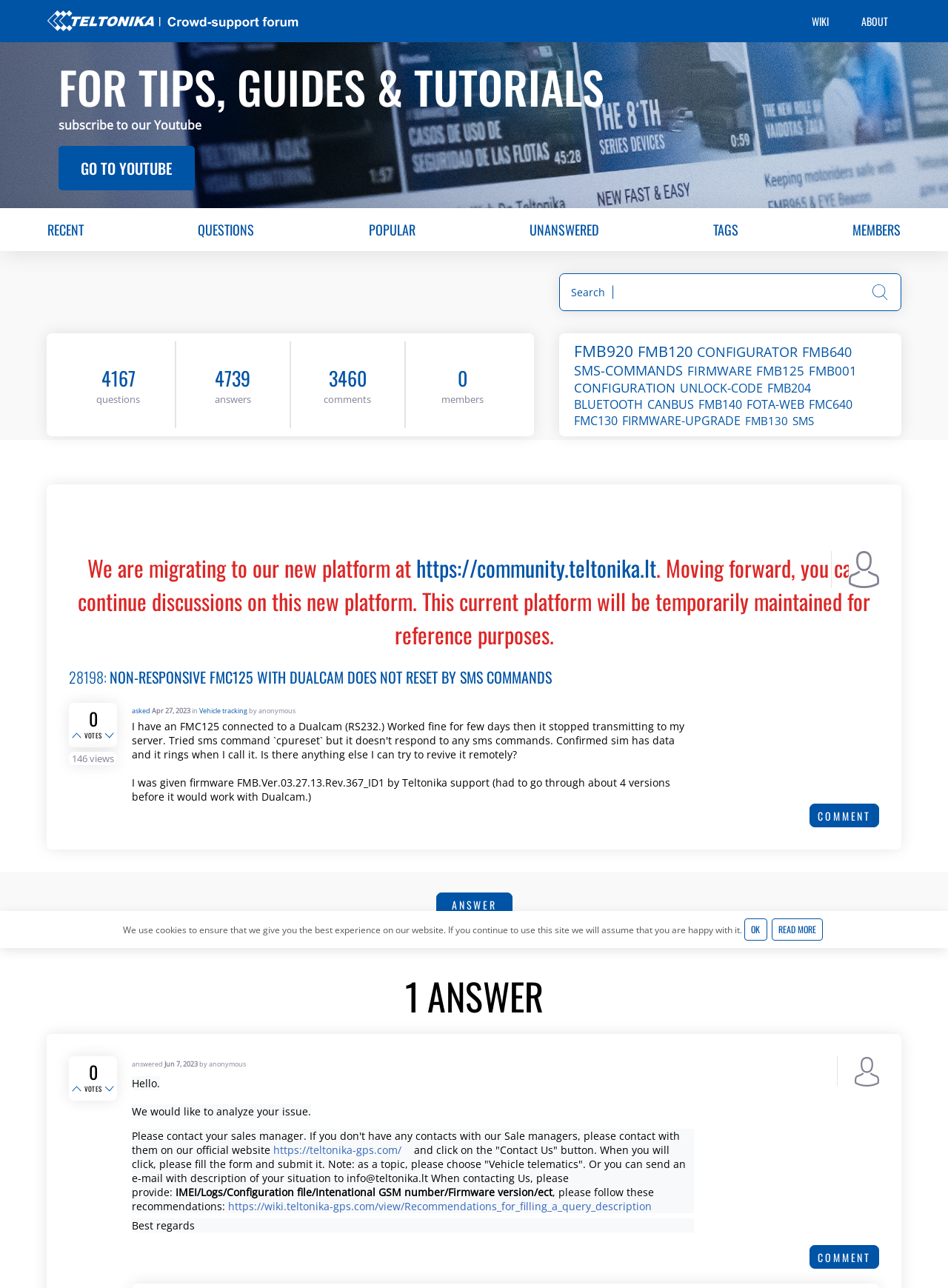Identify the bounding box coordinates of the region I need to click to complete this instruction: "Comment on the question".

[0.854, 0.624, 0.927, 0.642]